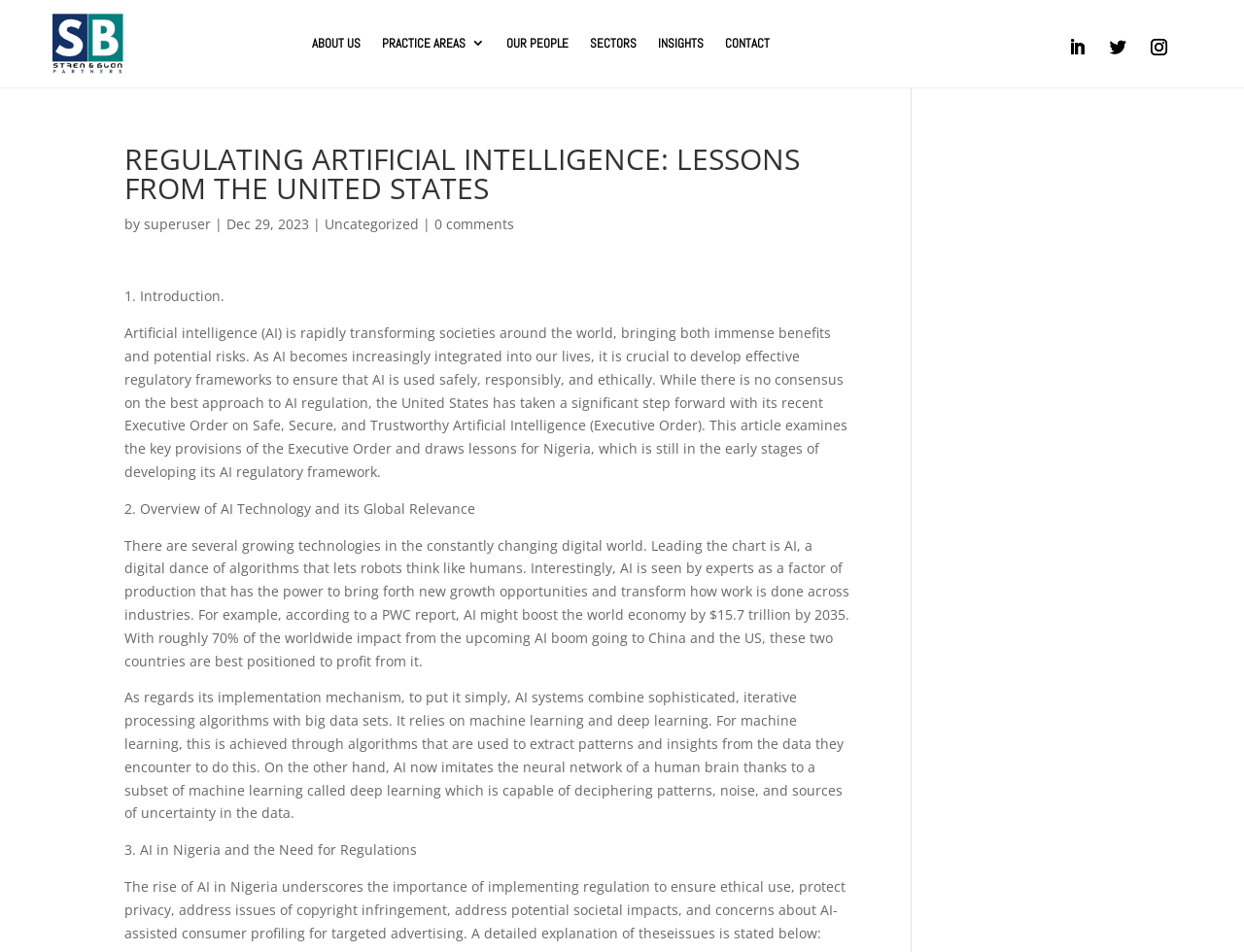Please provide the bounding box coordinates in the format (top-left x, top-left y, bottom-right x, bottom-right y). Remember, all values are floating point numbers between 0 and 1. What is the bounding box coordinate of the region described as: 0 comments

[0.349, 0.225, 0.413, 0.245]